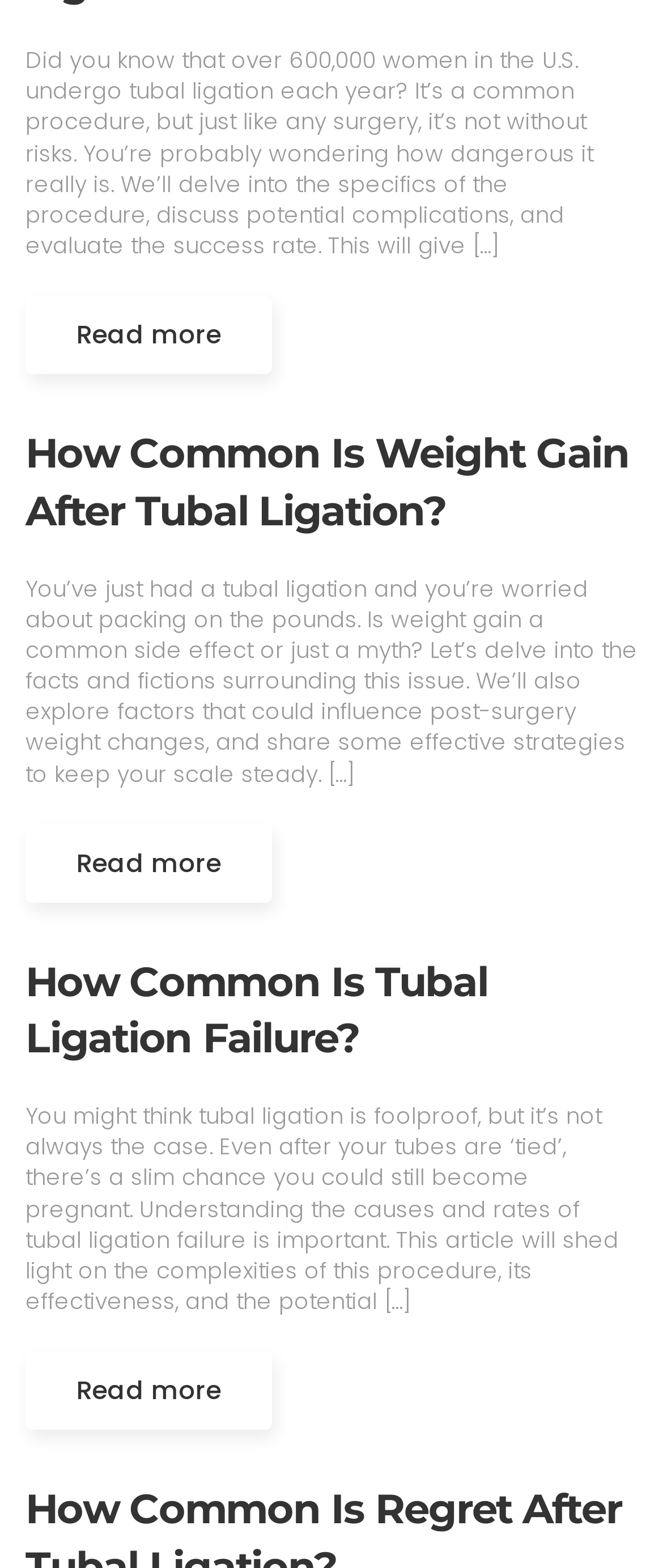Provide the bounding box coordinates of the HTML element described by the text: "Read more".

[0.038, 0.862, 0.41, 0.912]